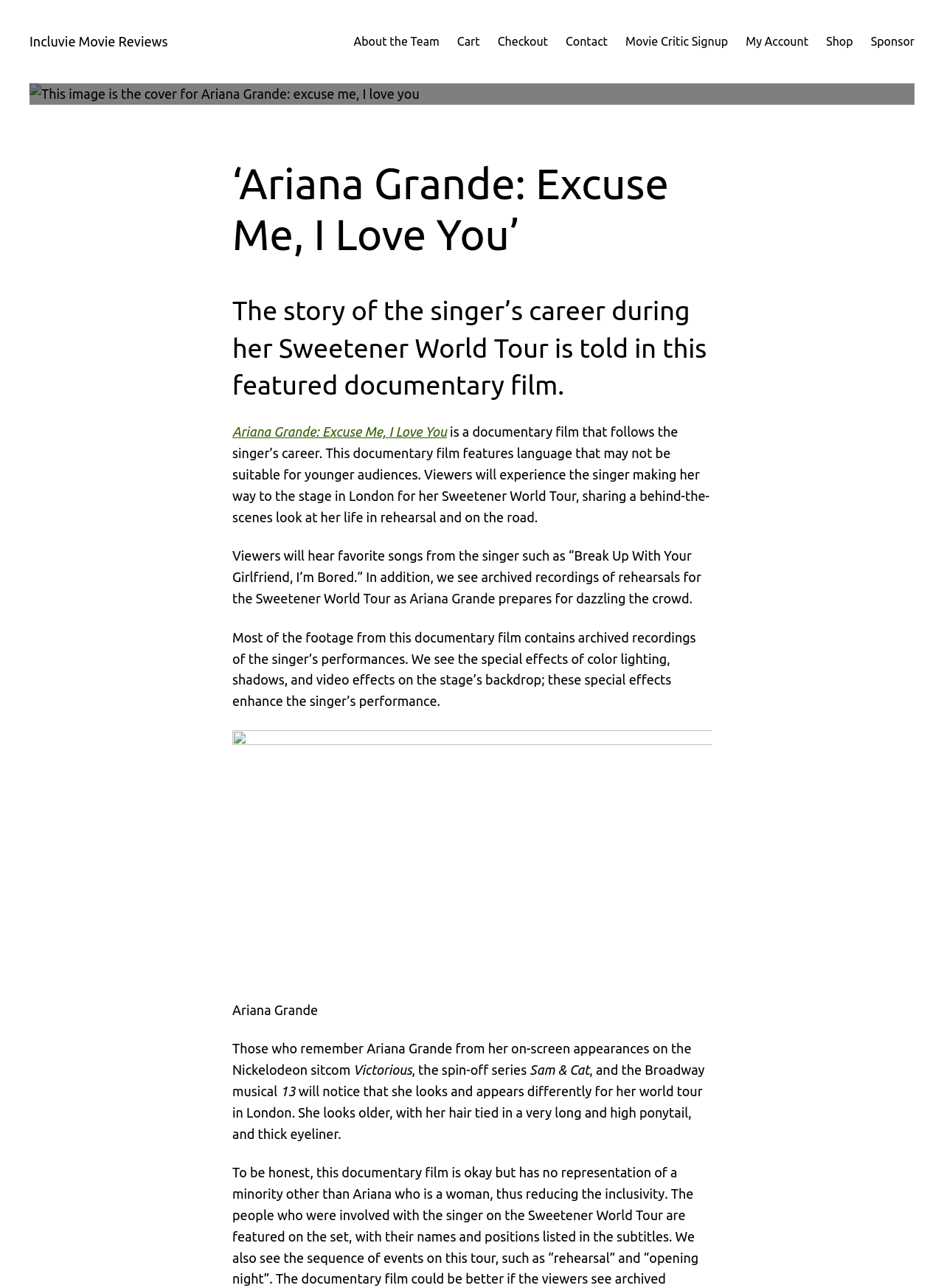Please determine the bounding box coordinates of the section I need to click to accomplish this instruction: "Click on the 'Incluvie Movie Reviews' link".

[0.031, 0.026, 0.178, 0.038]